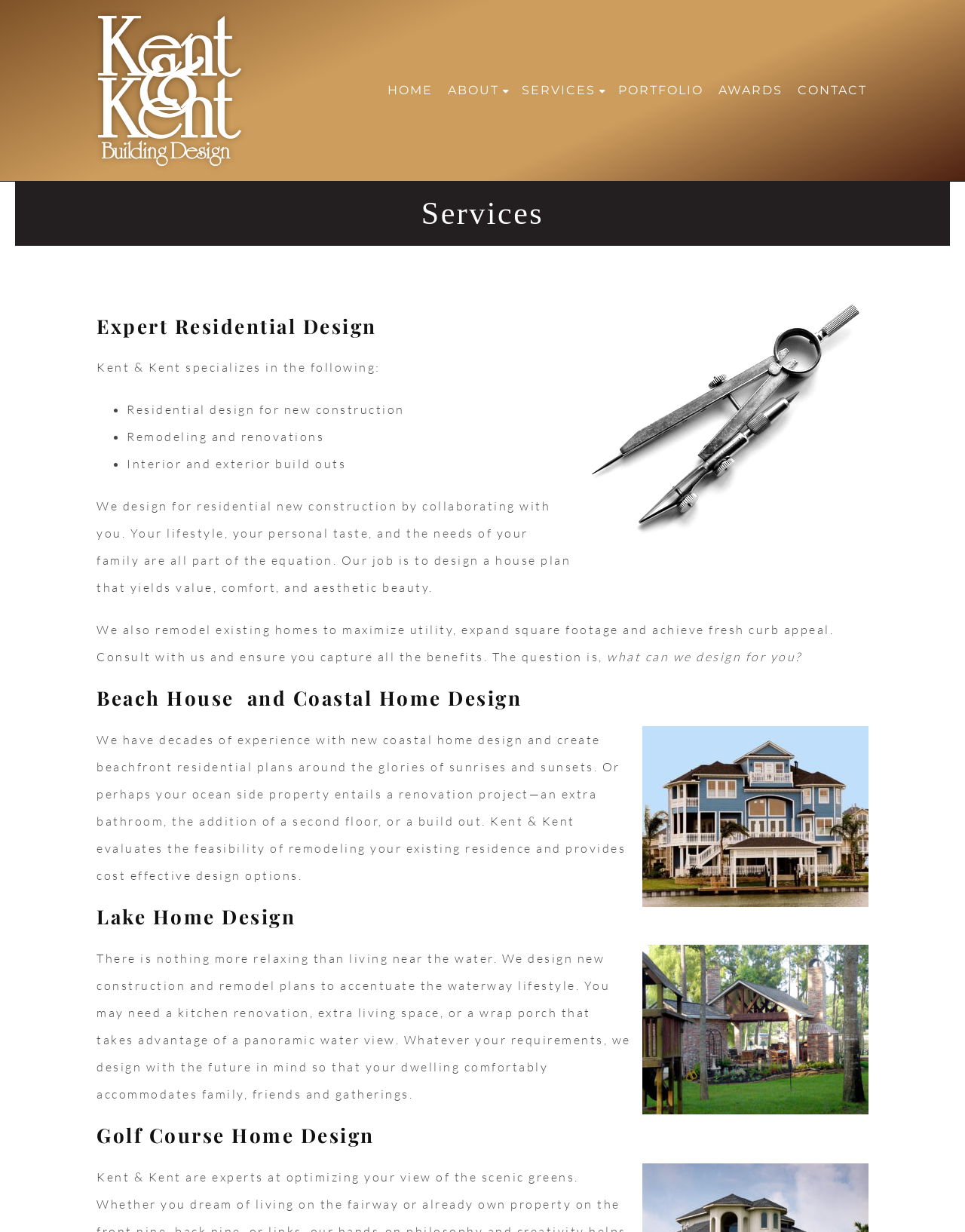Answer the question using only a single word or phrase: 
What is the scope of Kent & Kent's remodeling services?

Maximize utility, expand square footage, and achieve fresh curb appeal